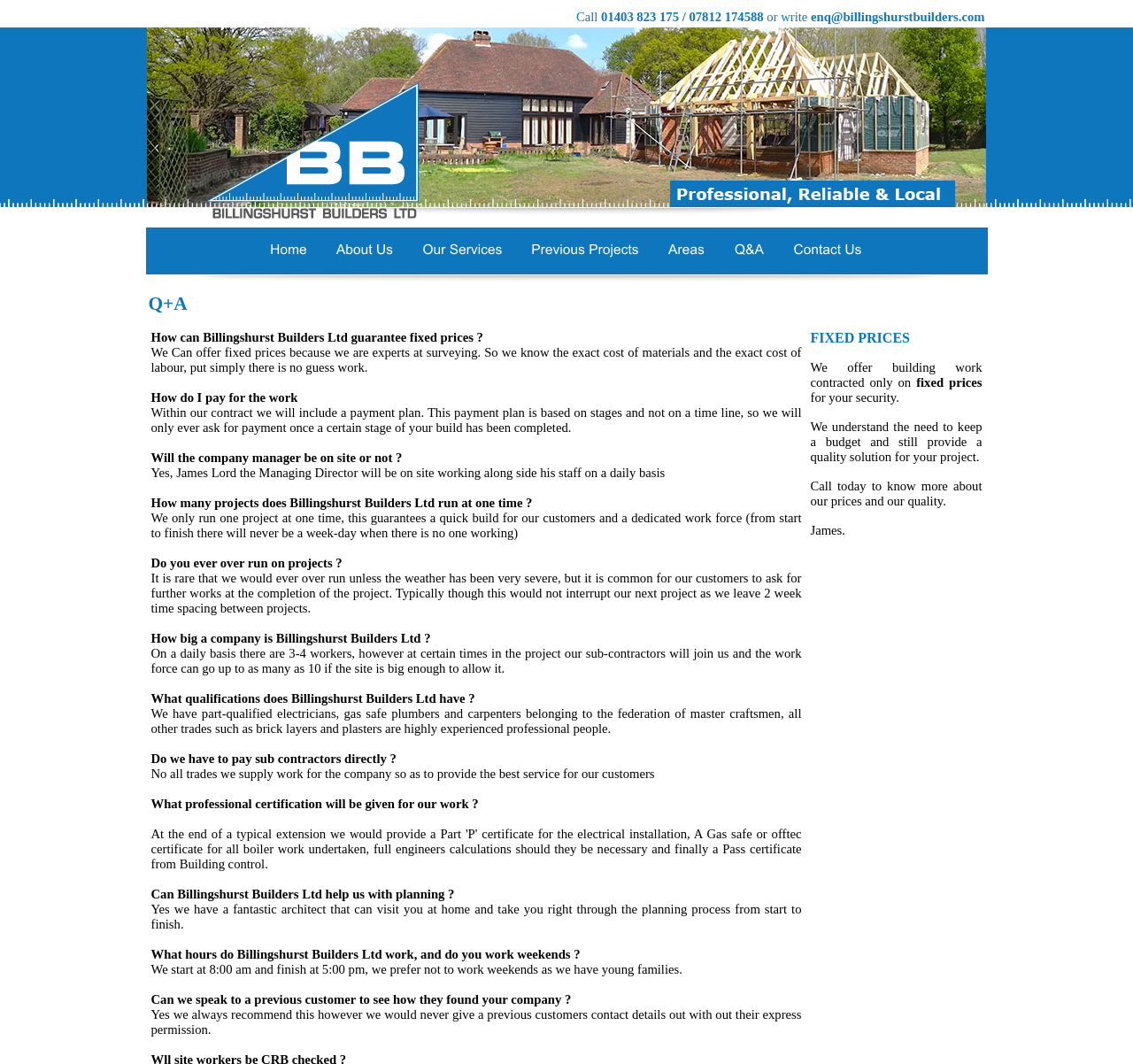Given the description of a UI element: "alt="Billingshurst Builders - Q+A" name="tech_b6"", identify the bounding box coordinates of the matching element in the webpage screenshot.

[0.635, 0.246, 0.688, 0.26]